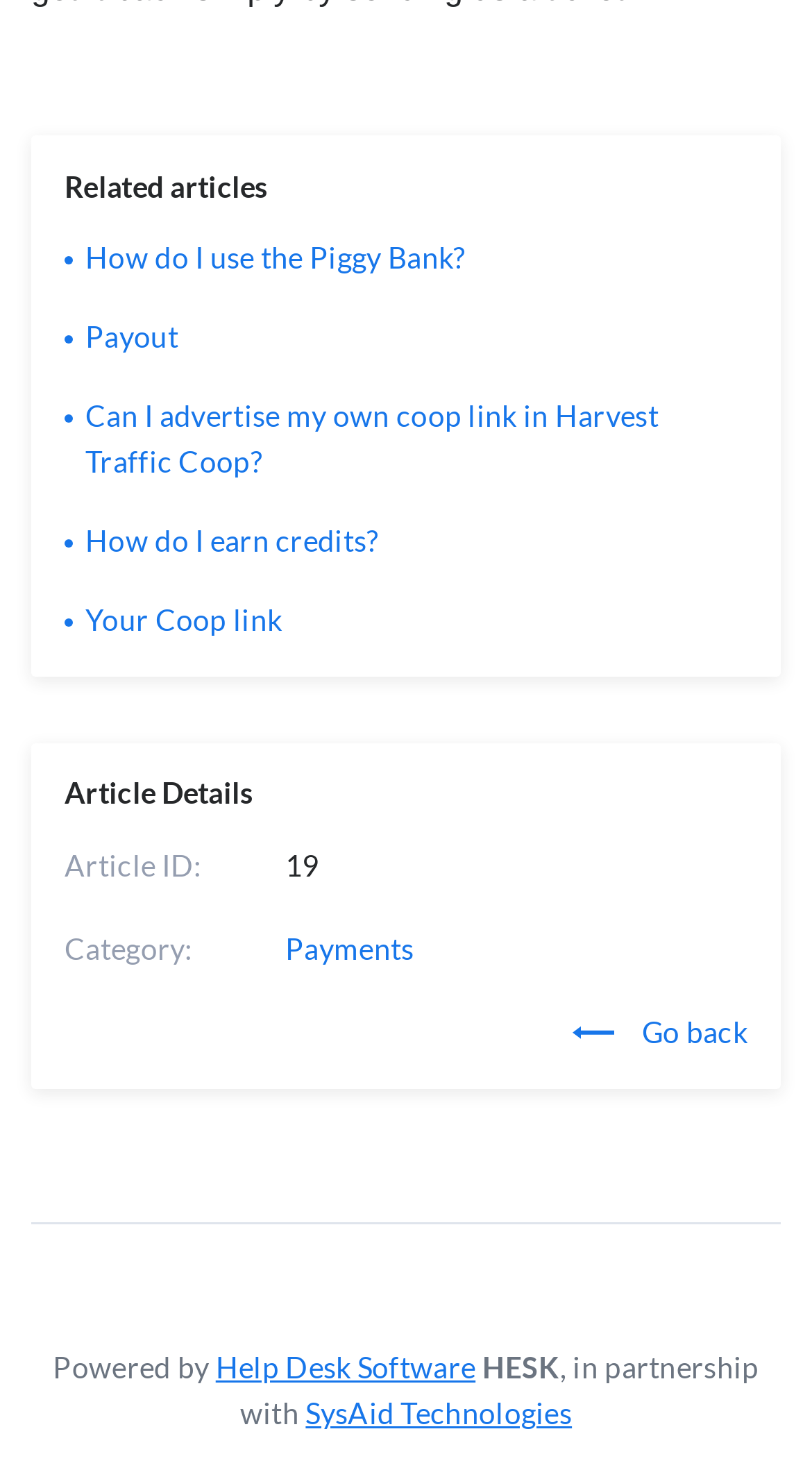Specify the bounding box coordinates of the area to click in order to follow the given instruction: "Visit SysAid Technologies website."

[0.376, 0.949, 0.704, 0.973]